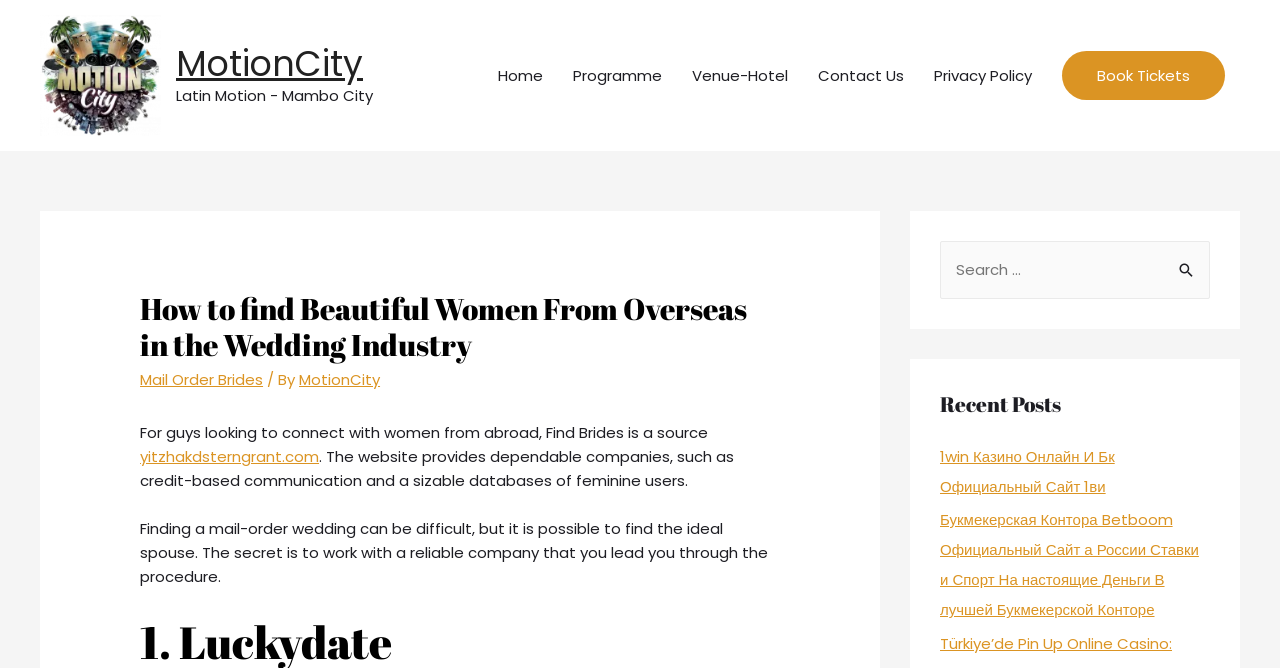Specify the bounding box coordinates (top-left x, top-left y, bottom-right x, bottom-right y) of the UI element in the screenshot that matches this description: Mail Order Brides

[0.109, 0.553, 0.206, 0.584]